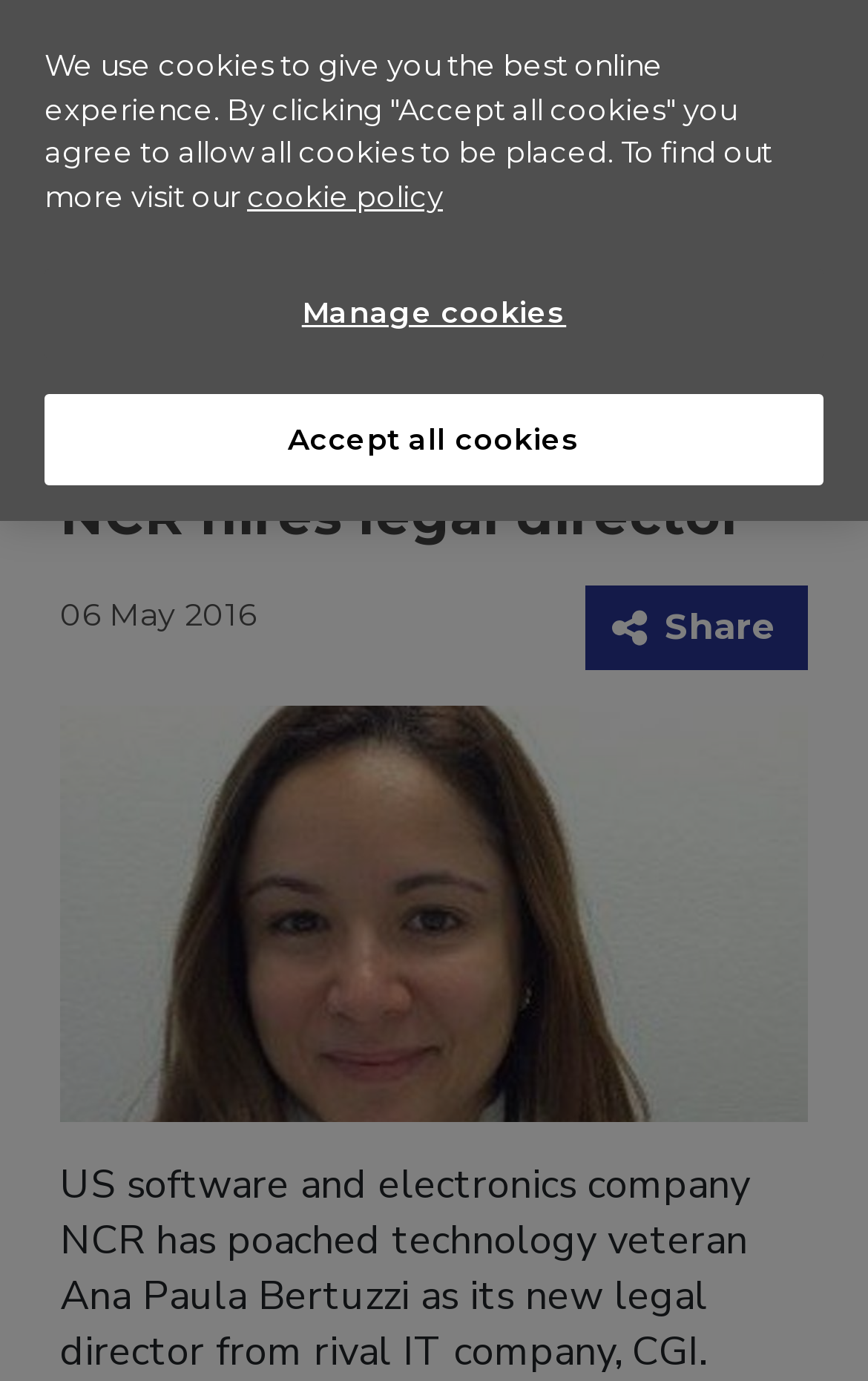Please find the bounding box coordinates of the element that needs to be clicked to perform the following instruction: "Click on the up arrow button". The bounding box coordinates should be four float numbers between 0 and 1, represented as [left, top, right, bottom].

None